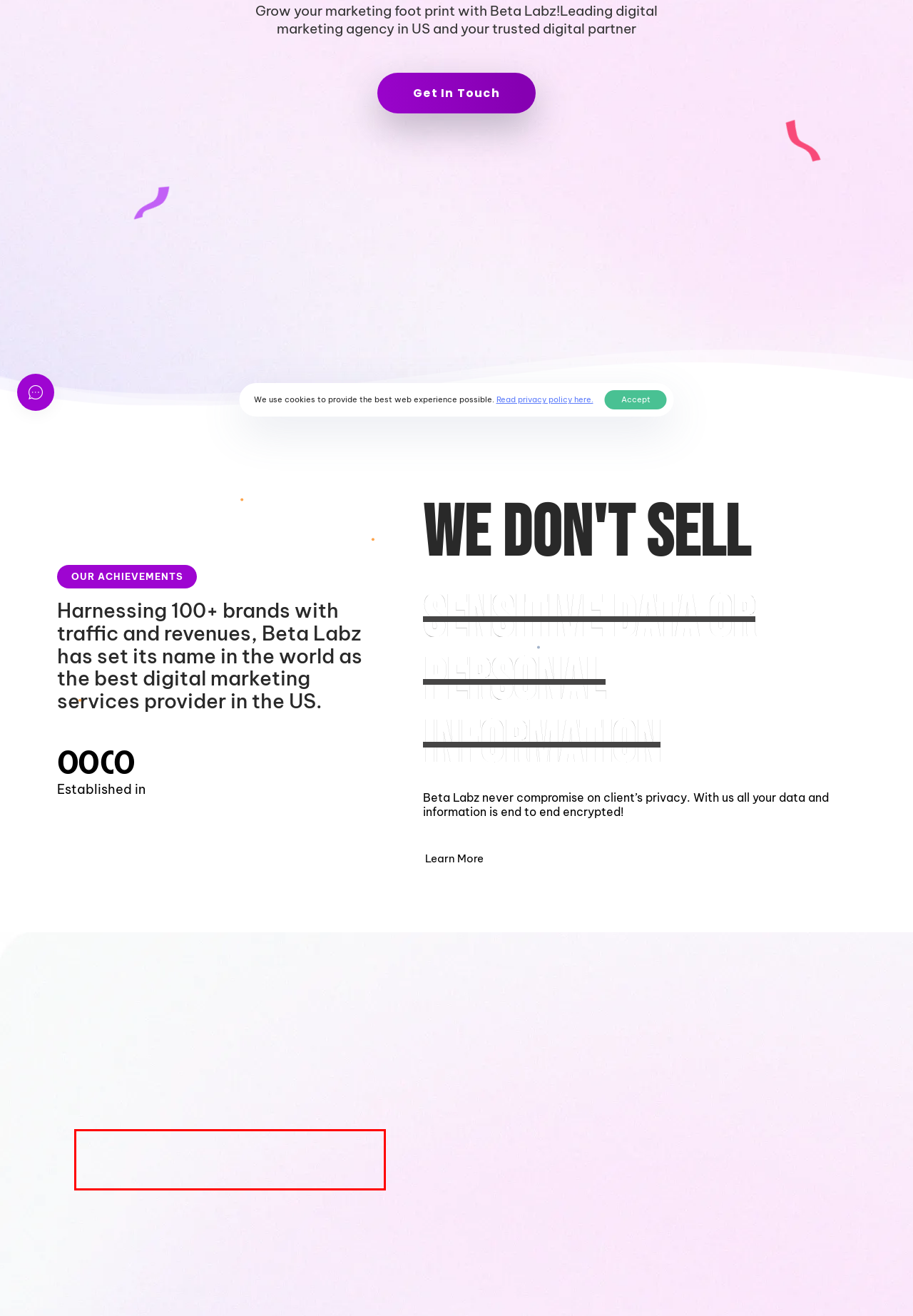There is a UI element on the webpage screenshot marked by a red bounding box. Extract and generate the text content from within this red box.

Serving the digital marketing industry for years, Beta Labz holds a stringent expertise in providing digital marketing services that promises;